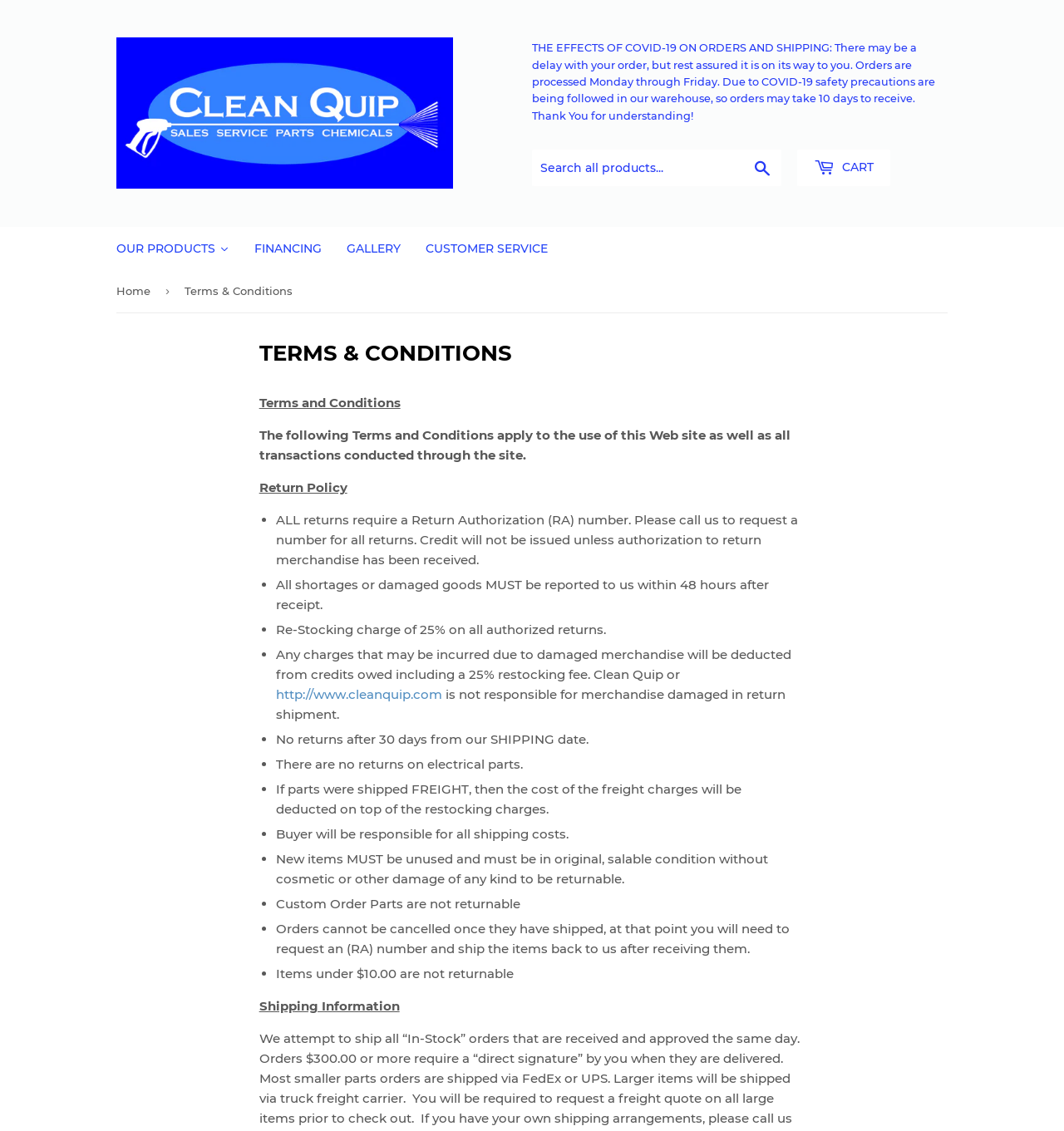Give a concise answer of one word or phrase to the question: 
What is the delay in receiving orders due to?

COVID-19